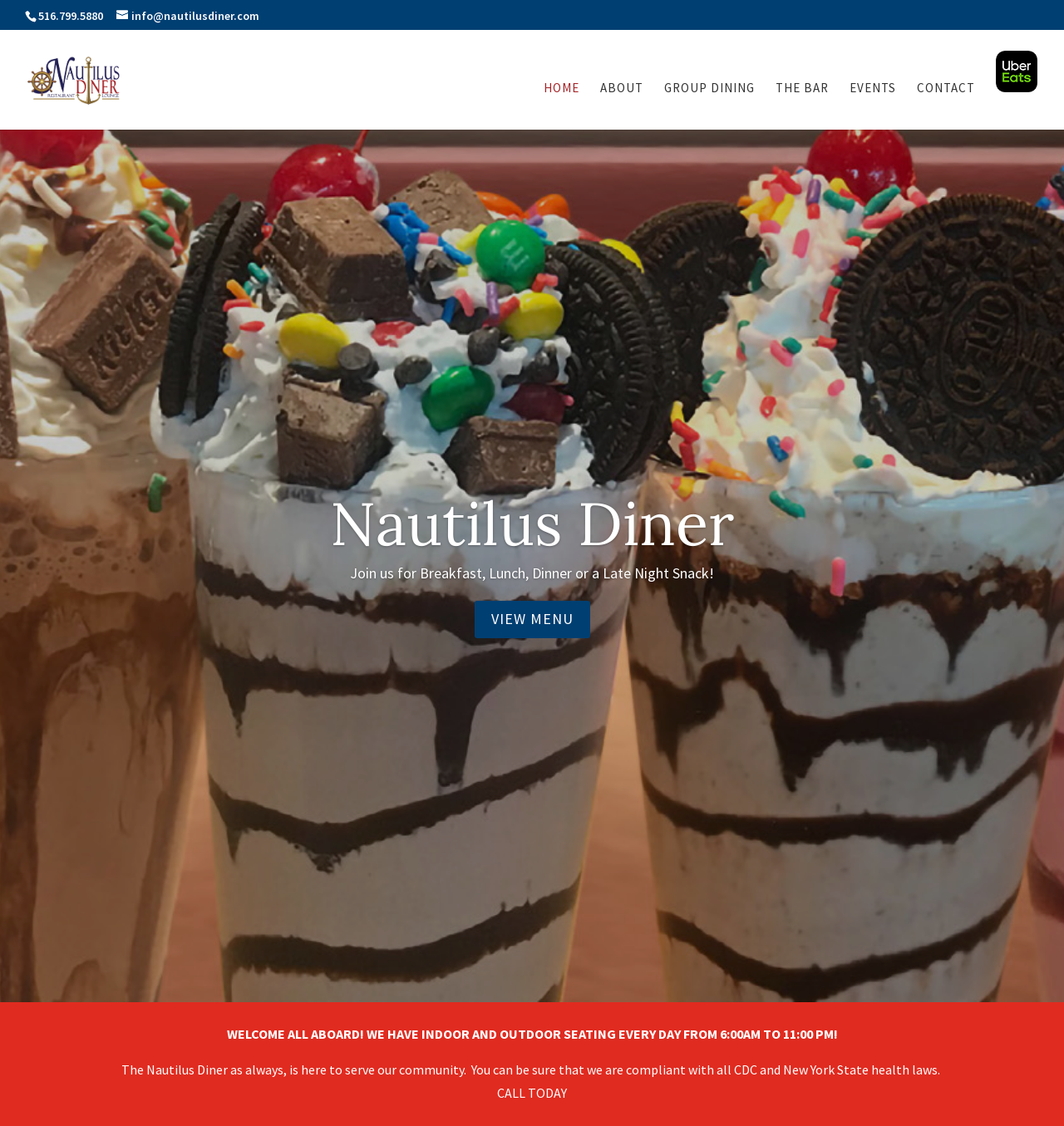Identify the bounding box coordinates for the element you need to click to achieve the following task: "visit the homepage". The coordinates must be four float values ranging from 0 to 1, formatted as [left, top, right, bottom].

[0.026, 0.062, 0.147, 0.077]